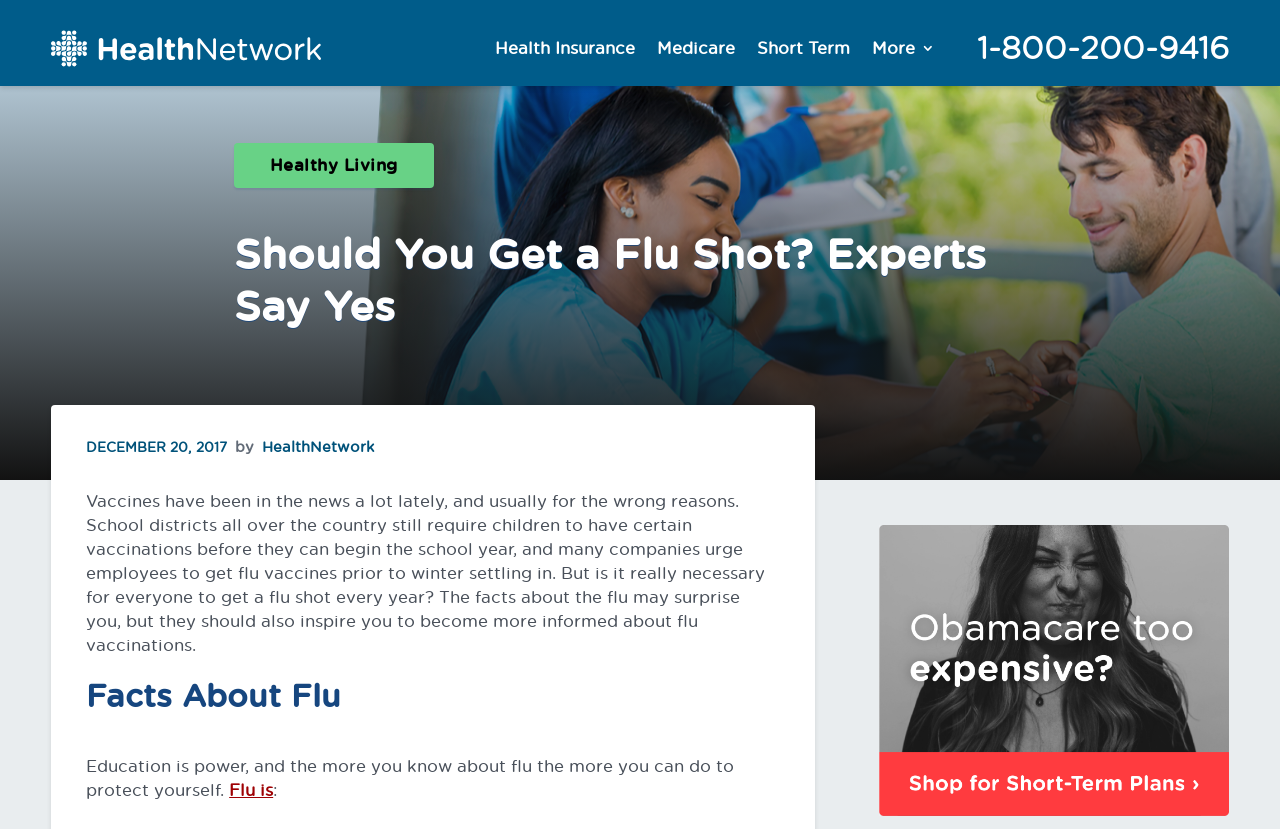Please determine the bounding box coordinates of the element to click on in order to accomplish the following task: "Read about Facts About Flu". Ensure the coordinates are four float numbers ranging from 0 to 1, i.e., [left, top, right, bottom].

[0.067, 0.818, 0.609, 0.874]